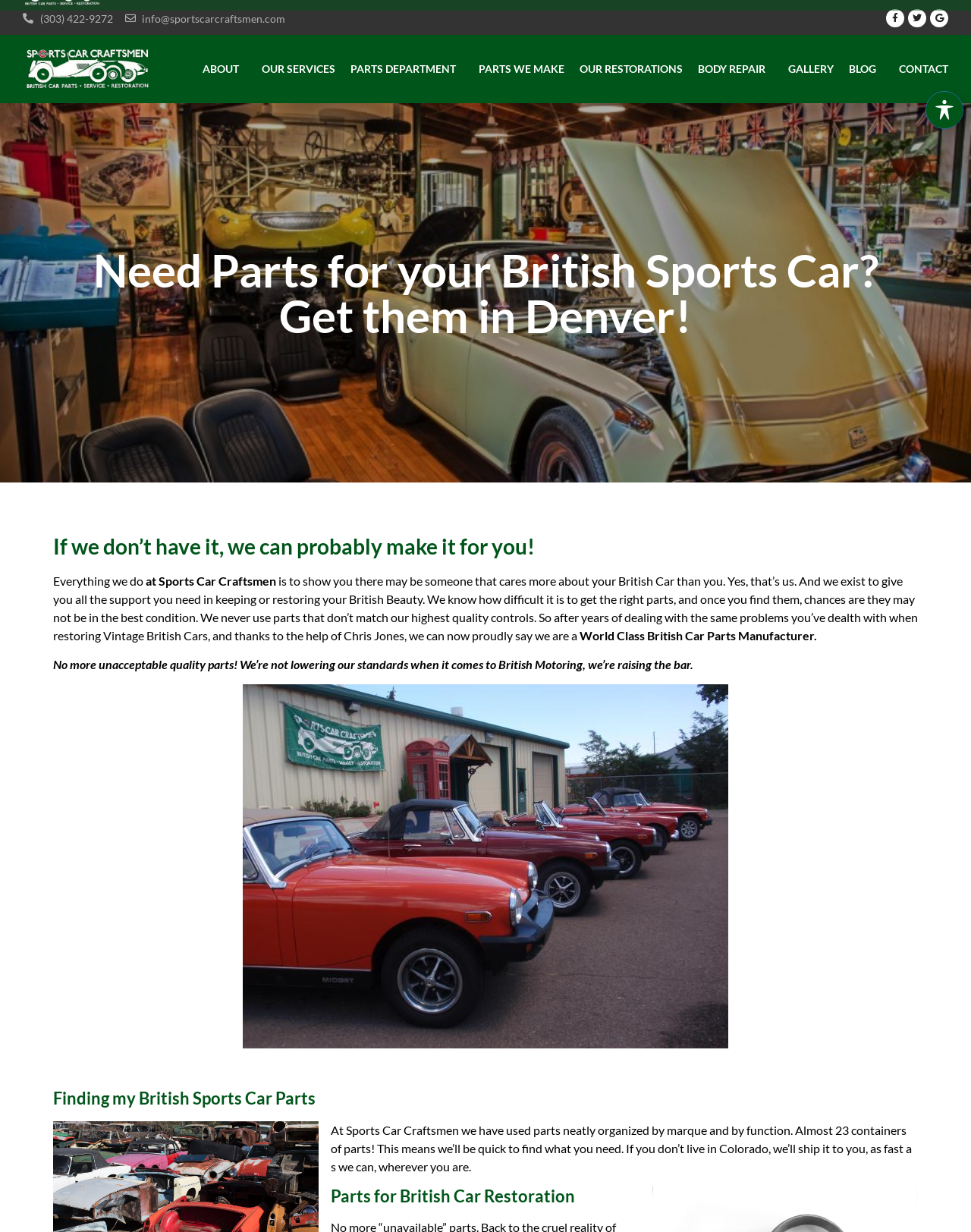Highlight the bounding box coordinates of the element that should be clicked to carry out the following instruction: "Learn about the company". The coordinates must be given as four float numbers ranging from 0 to 1, i.e., [left, top, right, bottom].

[0.209, 0.028, 0.254, 0.084]